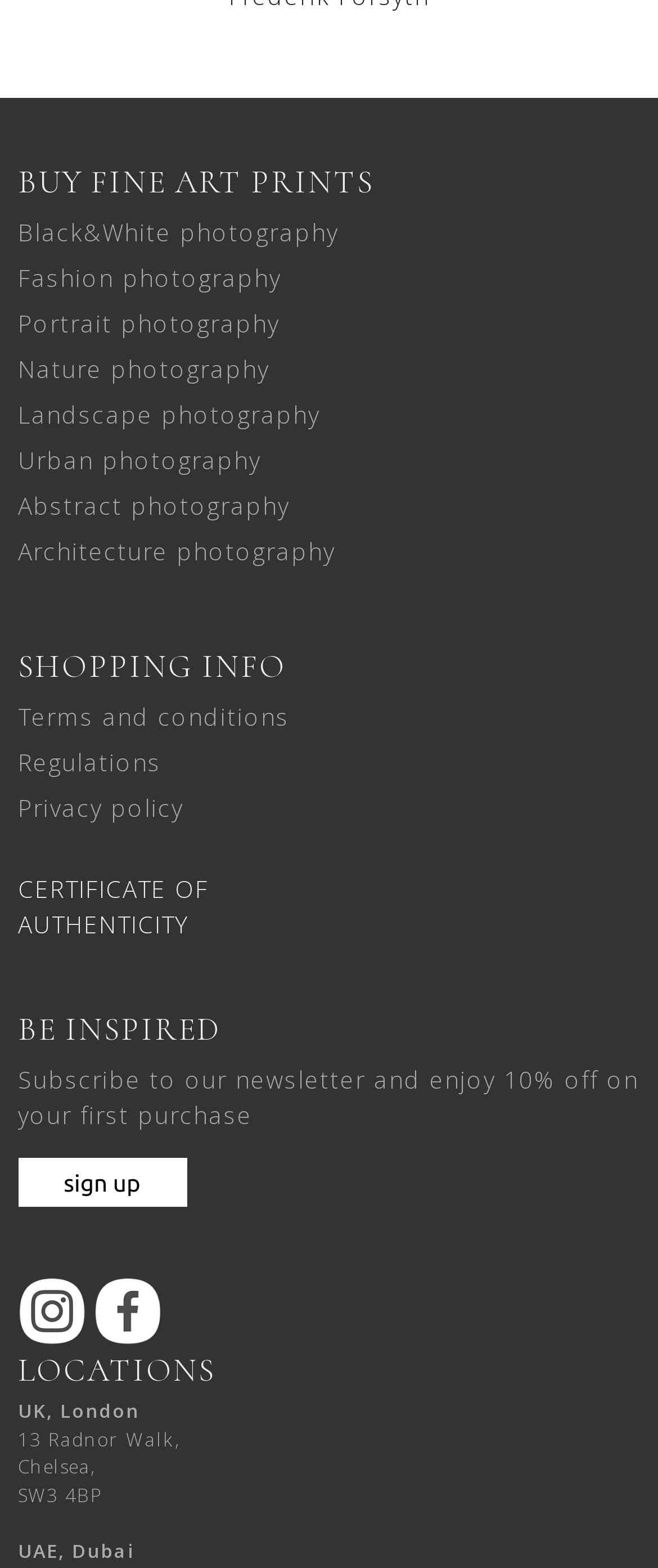Identify the bounding box coordinates of the area you need to click to perform the following instruction: "Watch Jackie Jones Hunt's YouTube videos".

None